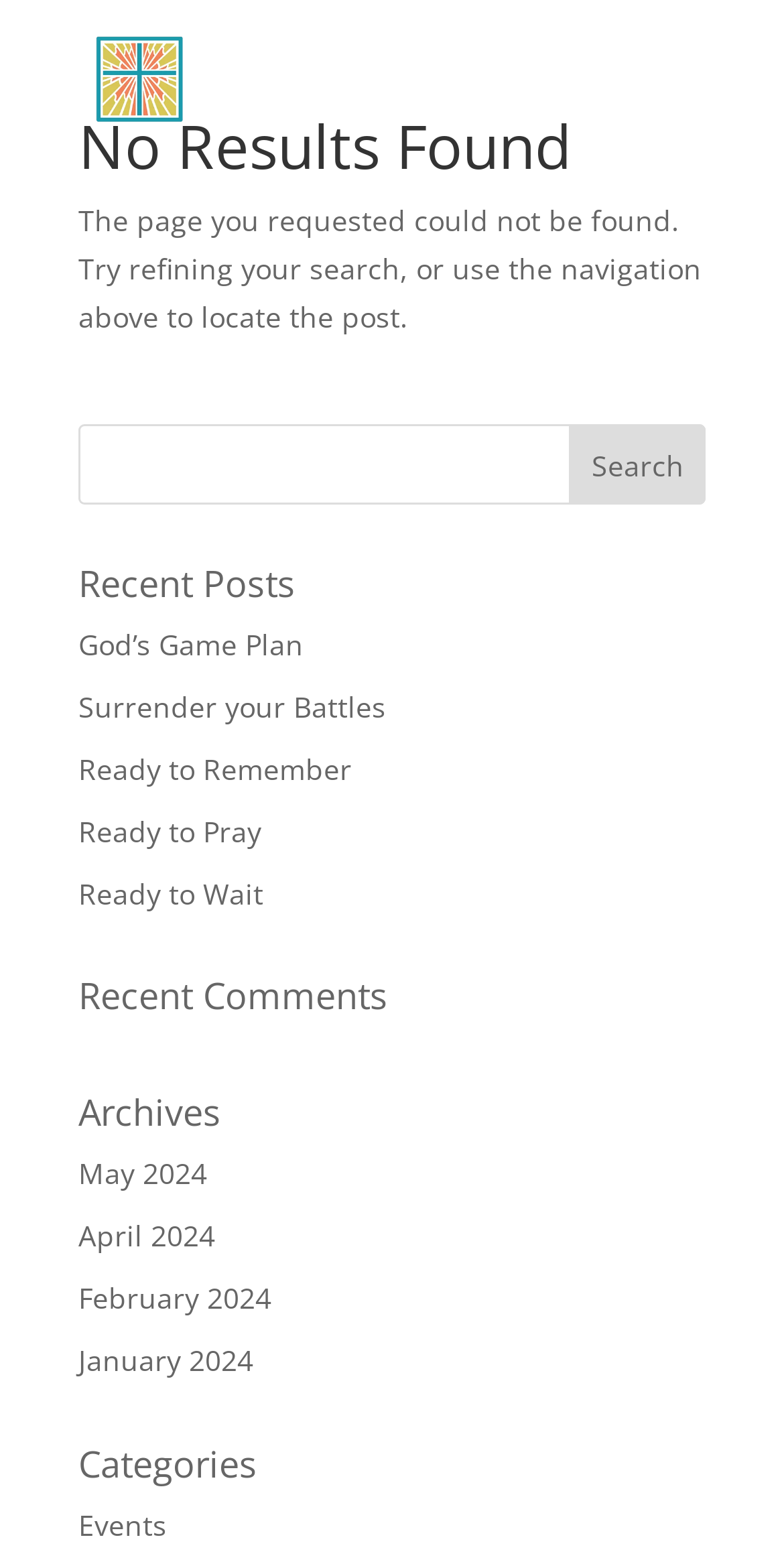Provide a thorough description of the webpage's content and layout.

The webpage is a "Page Not Found" error page from One Heart Church. At the top, there is a link on the left side. Below it, there is an article section that takes up most of the page's width. Within this section, there is a heading "No Results Found" followed by a paragraph of text explaining that the requested page could not be found and suggesting to refine the search or use the navigation above to locate the post.

Below the article section, there is a search bar with a textbox and a "Search" button on the right side. Underneath the search bar, there are several sections of links. The first section is headed by "Recent Posts" and contains five links to different posts, such as "God's Game Plan" and "Ready to Pray". 

The next section is headed by "Recent Comments", but it does not contain any links or text. Following this, there is a section headed by "Archives" that contains four links to different months, including May 2024 and January 2024. The last section is headed by "Categories" and contains a single link to "Events".